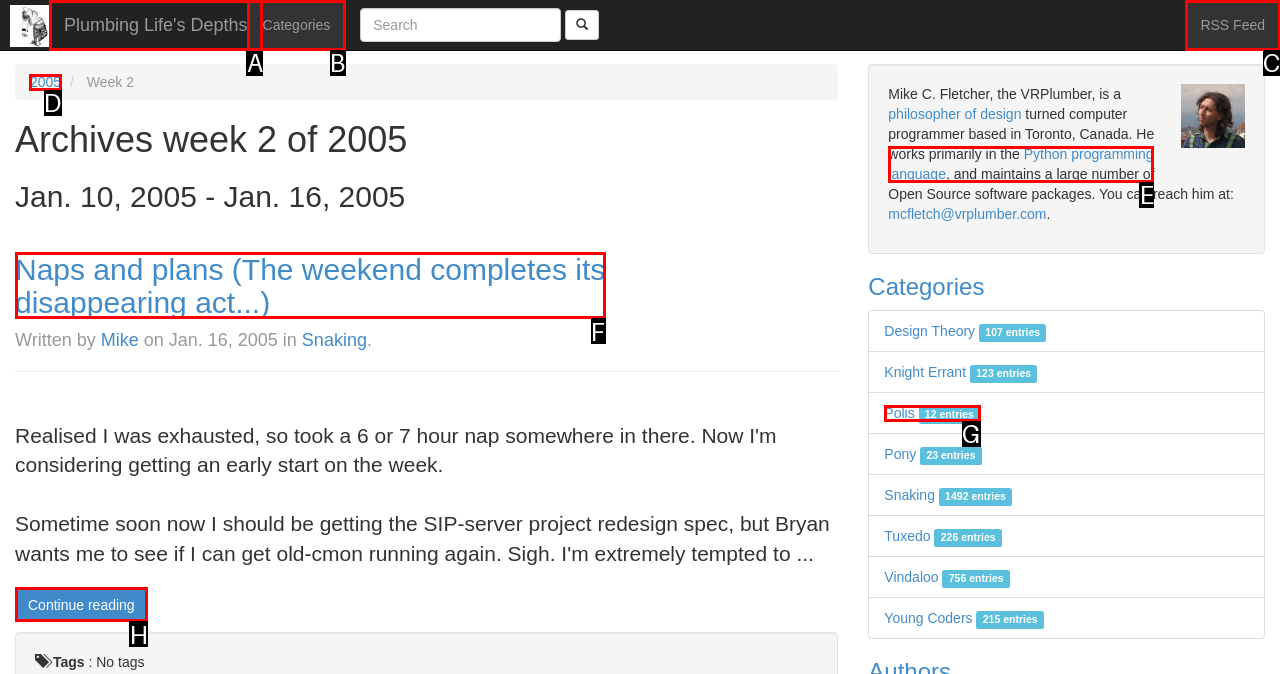Determine which letter corresponds to the UI element to click for this task: View archives for 2005
Respond with the letter from the available options.

D